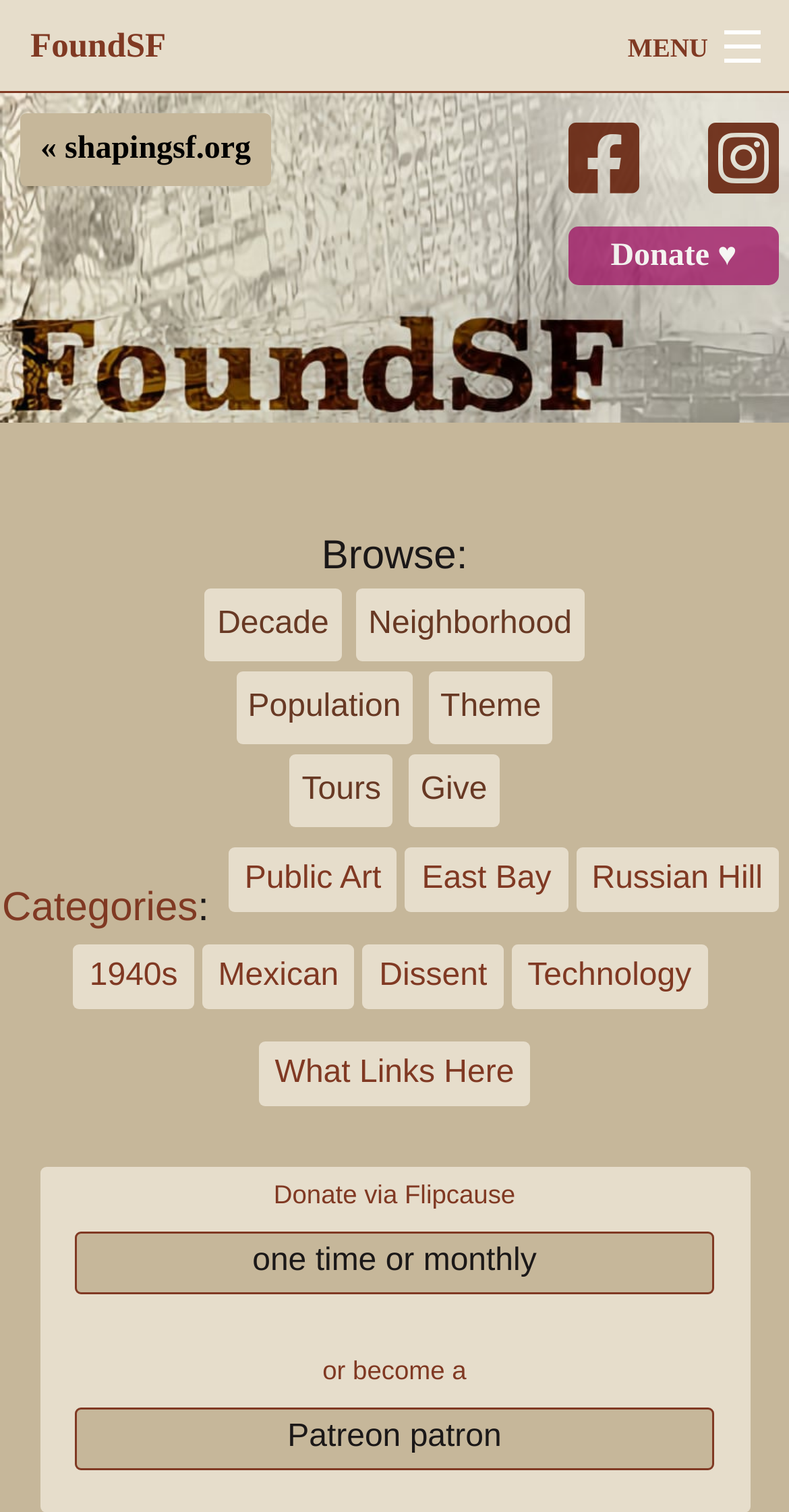Based on the element description Population, identify the bounding box of the UI element in the given webpage screenshot. The coordinates should be in the format (top-left x, top-left y, bottom-right x, bottom-right y) and must be between 0 and 1.

[0.299, 0.444, 0.523, 0.492]